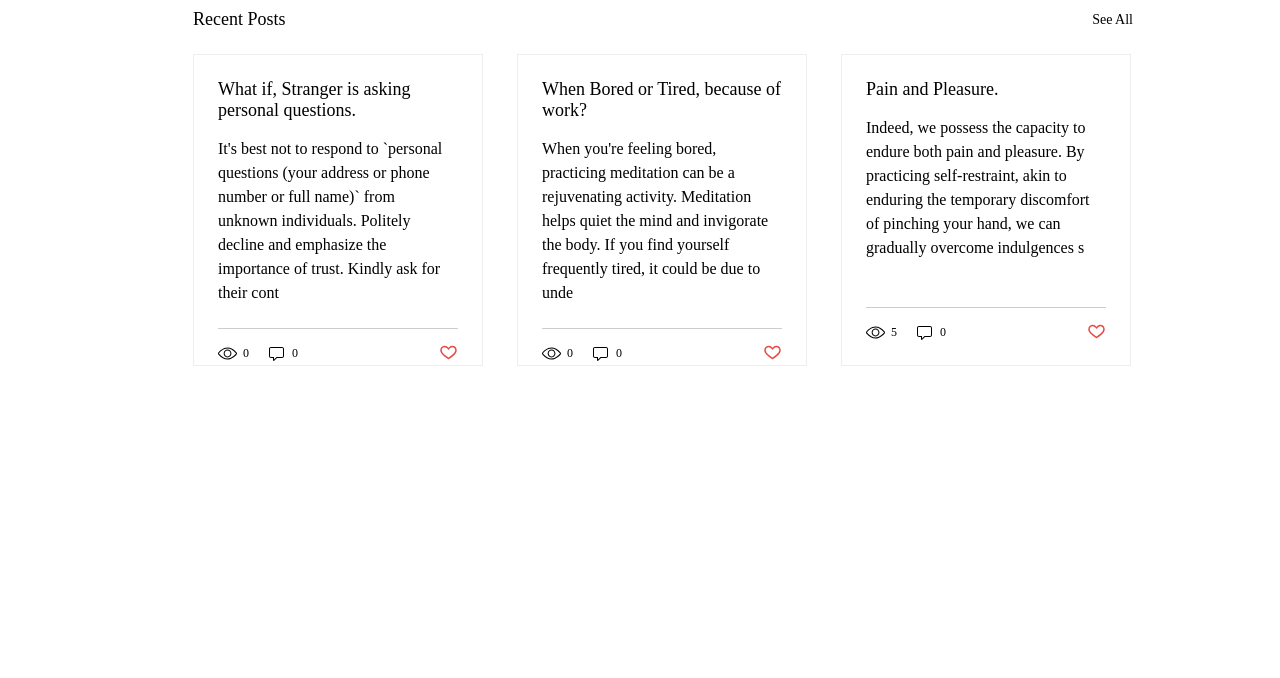Please find the bounding box coordinates of the section that needs to be clicked to achieve this instruction: "See all recent posts".

[0.853, 0.007, 0.885, 0.05]